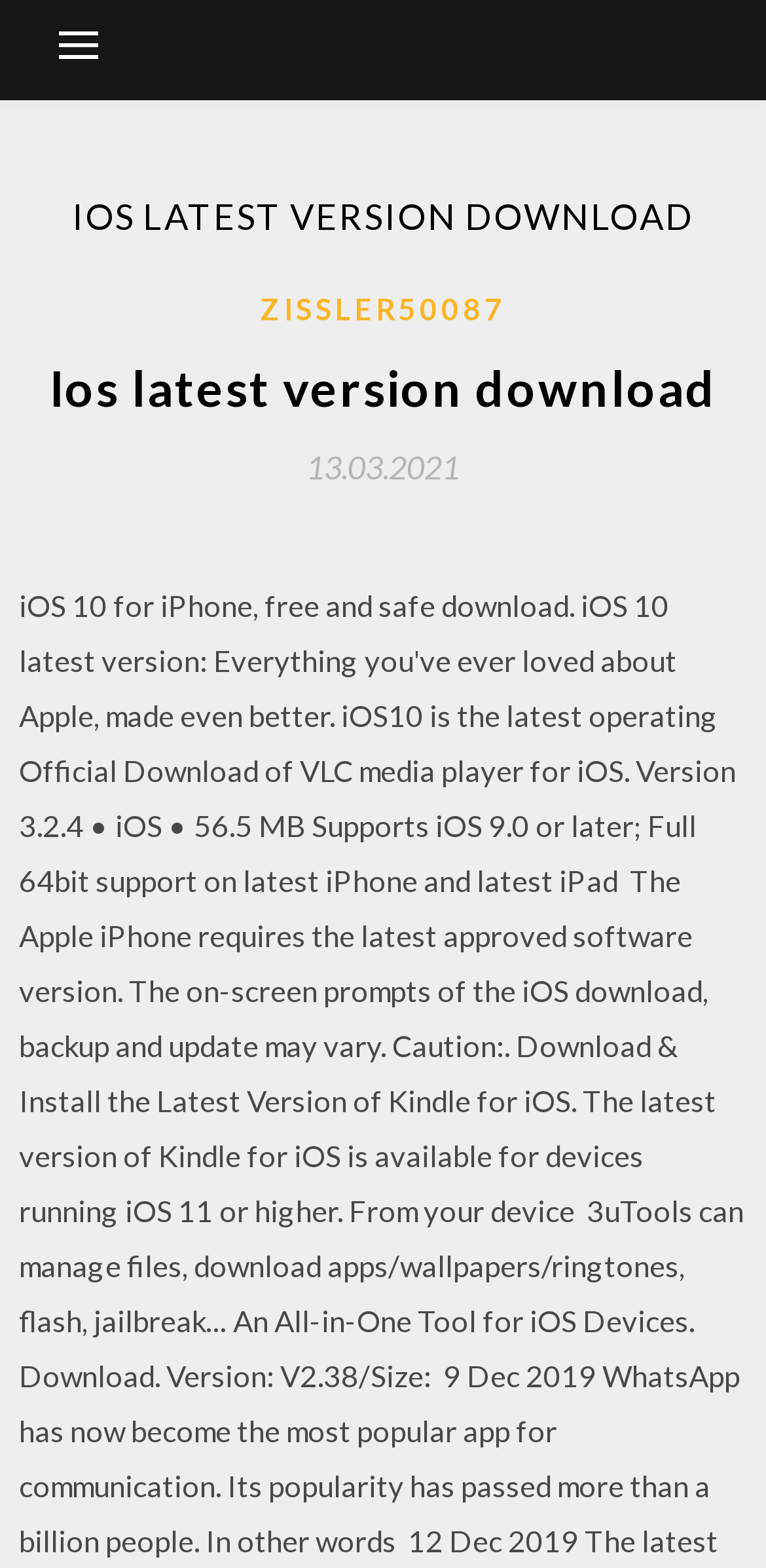Look at the image and write a detailed answer to the question: 
How many links are present in the header section?

The header section contains two links, one with the text 'ZISSLER50087' and another with the text '13.03.2021'.